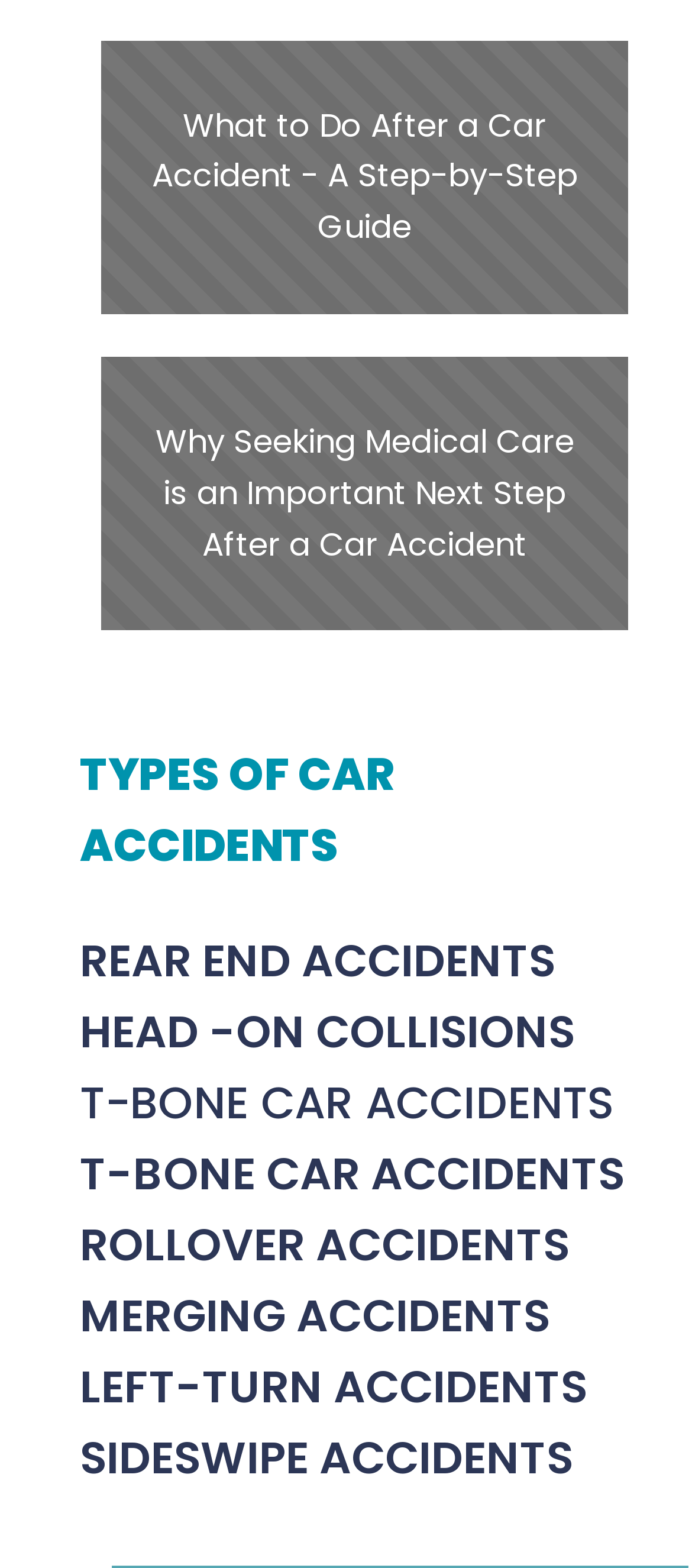Find the bounding box coordinates for the HTML element specified by: "MERGING ACCIDENTS".

[0.115, 0.818, 0.795, 0.863]